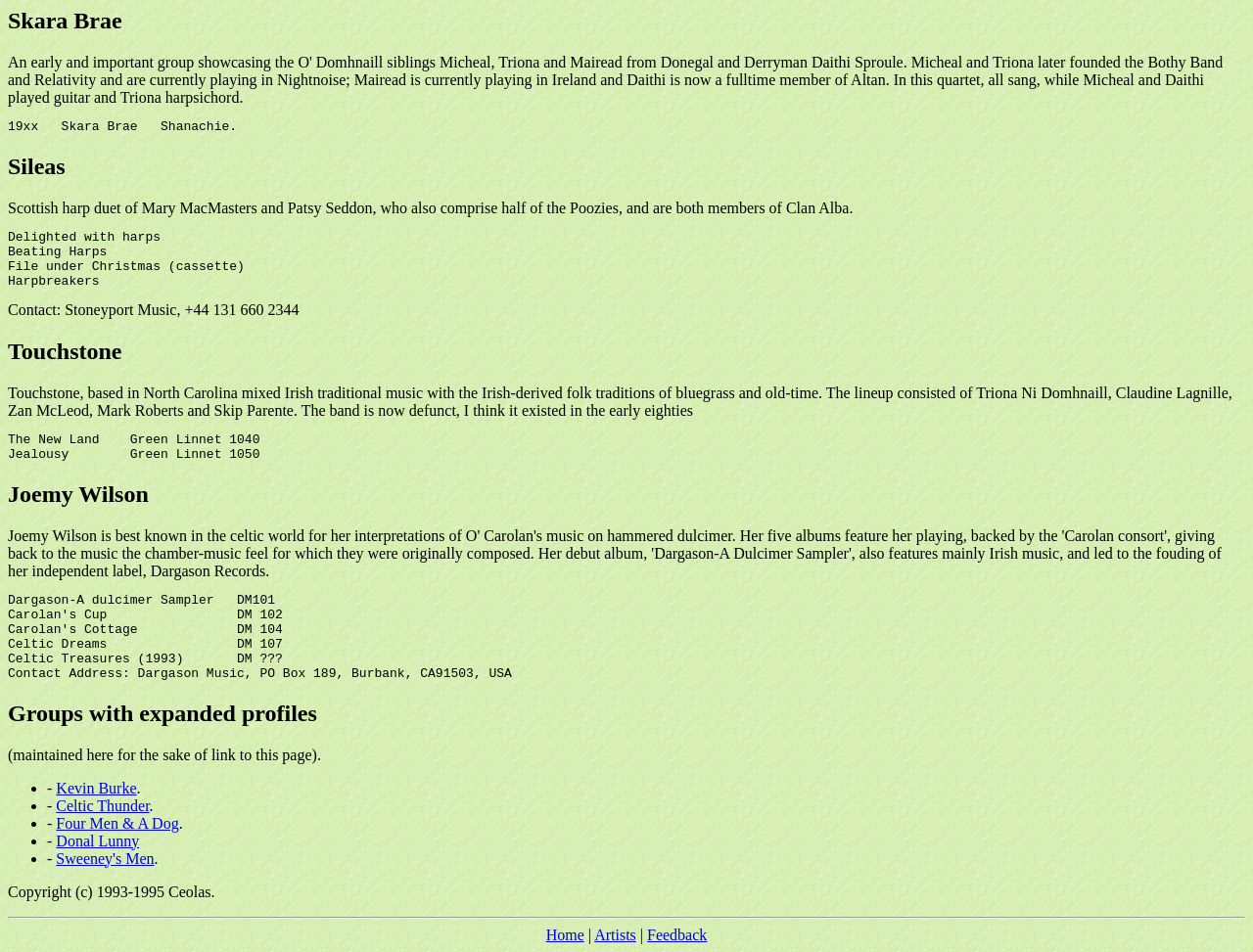Please provide a brief answer to the following inquiry using a single word or phrase:
What is the copyright information at the bottom of the page?

Copyright (c) 1993-1995 Ceolas